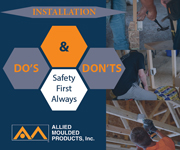Give a thorough caption of the image, focusing on all visible elements.

The image showcases a visually engaging guide on installation practices, prominently featuring the phrases "DO'S & DON'TS" in bold typography. The background illustrates various installation scenarios, emphasizing safety and best practices. The tagline "Safety First Always" reinforces the importance of safety in installation processes. At the bottom, the logo of Allied Moulded Products, Inc. highlights the company’s branding. This image serves as an informative visual aid aimed at guiding users through essential installation techniques while prioritizing safety measures.